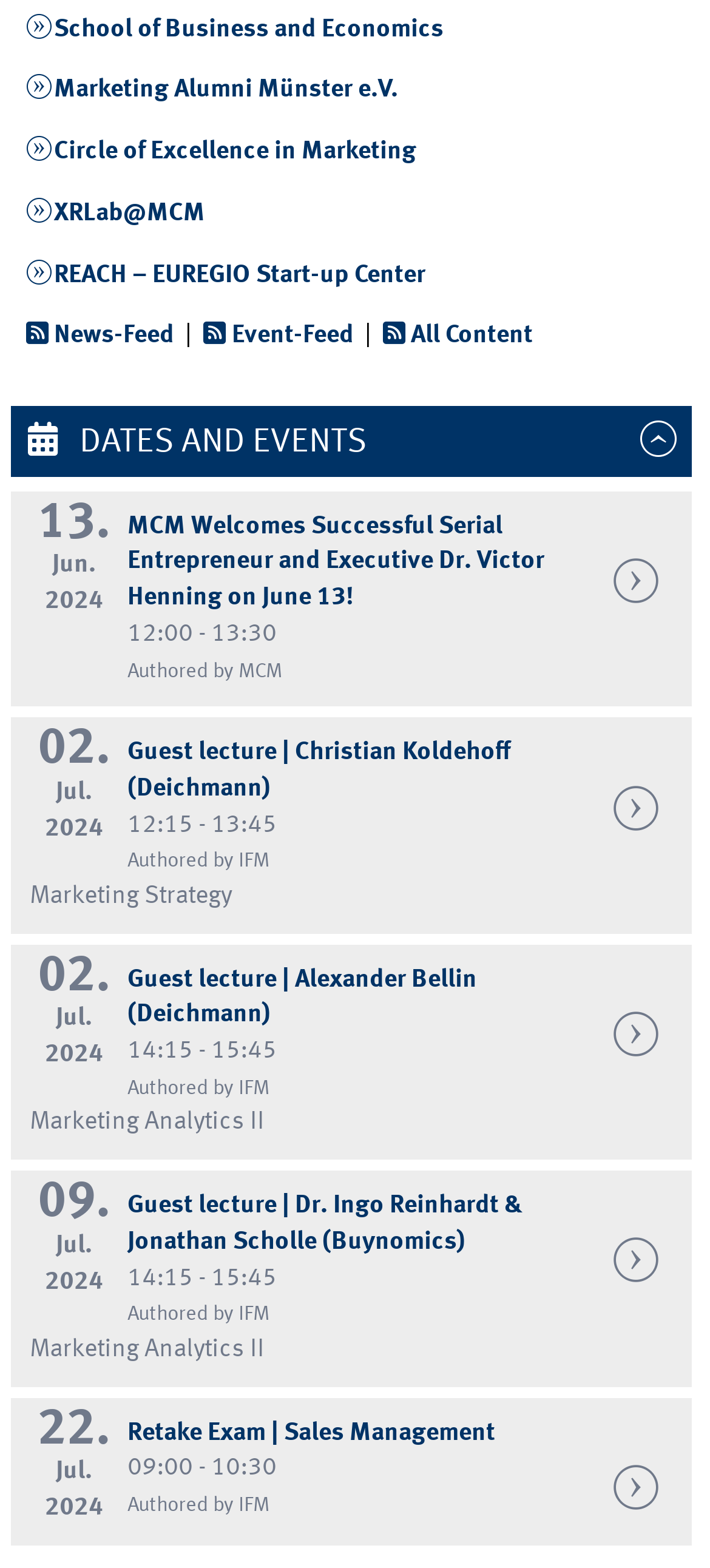What is the date of the event 'MCM Welcomes Successful Serial Entrepreneur and Executive Dr. Victor Henning'?
From the image, respond with a single word or phrase.

13. Jun. 2024